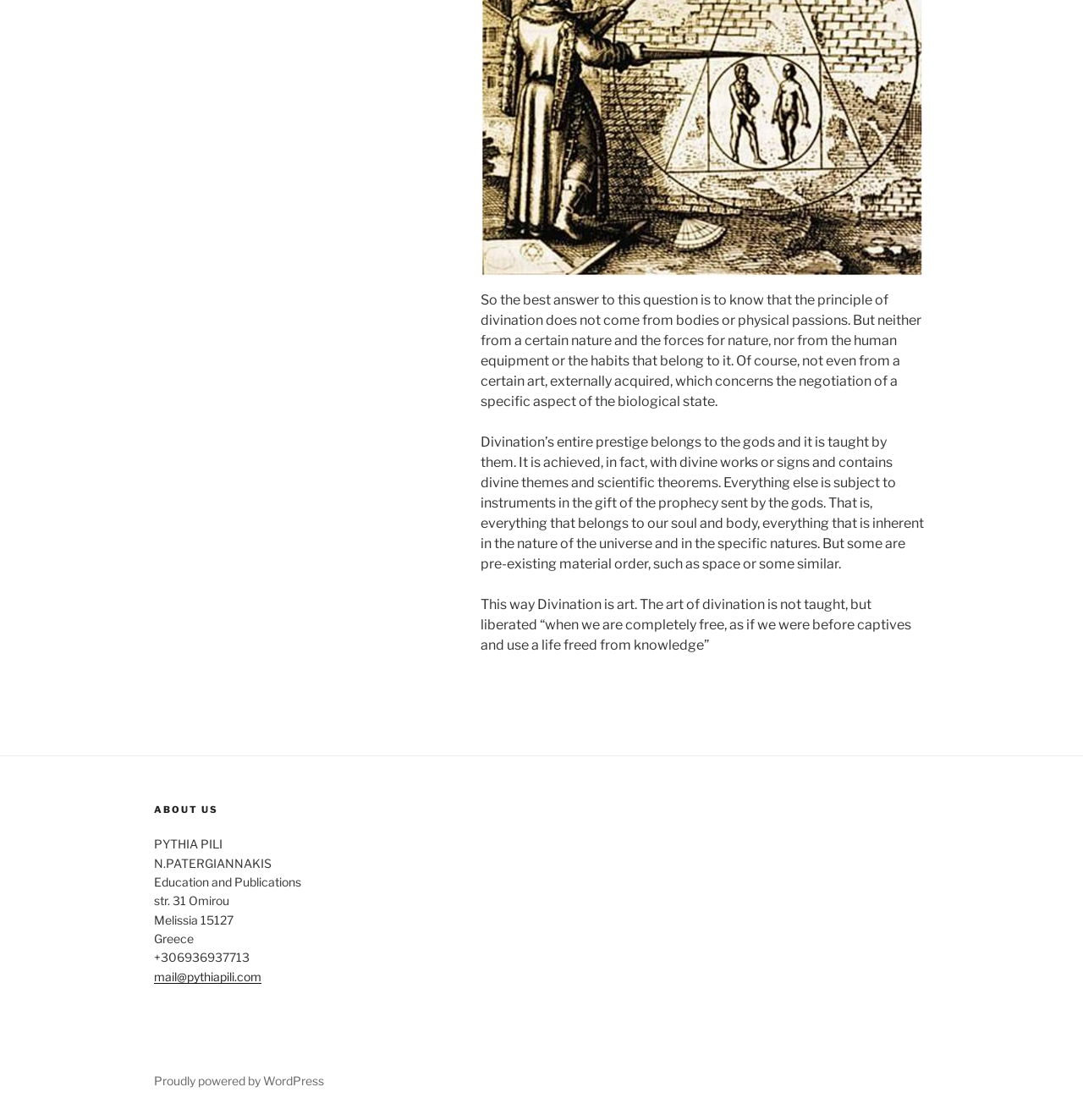What is the name of the person mentioned in the footer?
Give a detailed response to the question by analyzing the screenshot.

The footer section of the webpage contains contact information, and one of the lines mentions 'N. Patergiannakis', which is likely the name of a person.